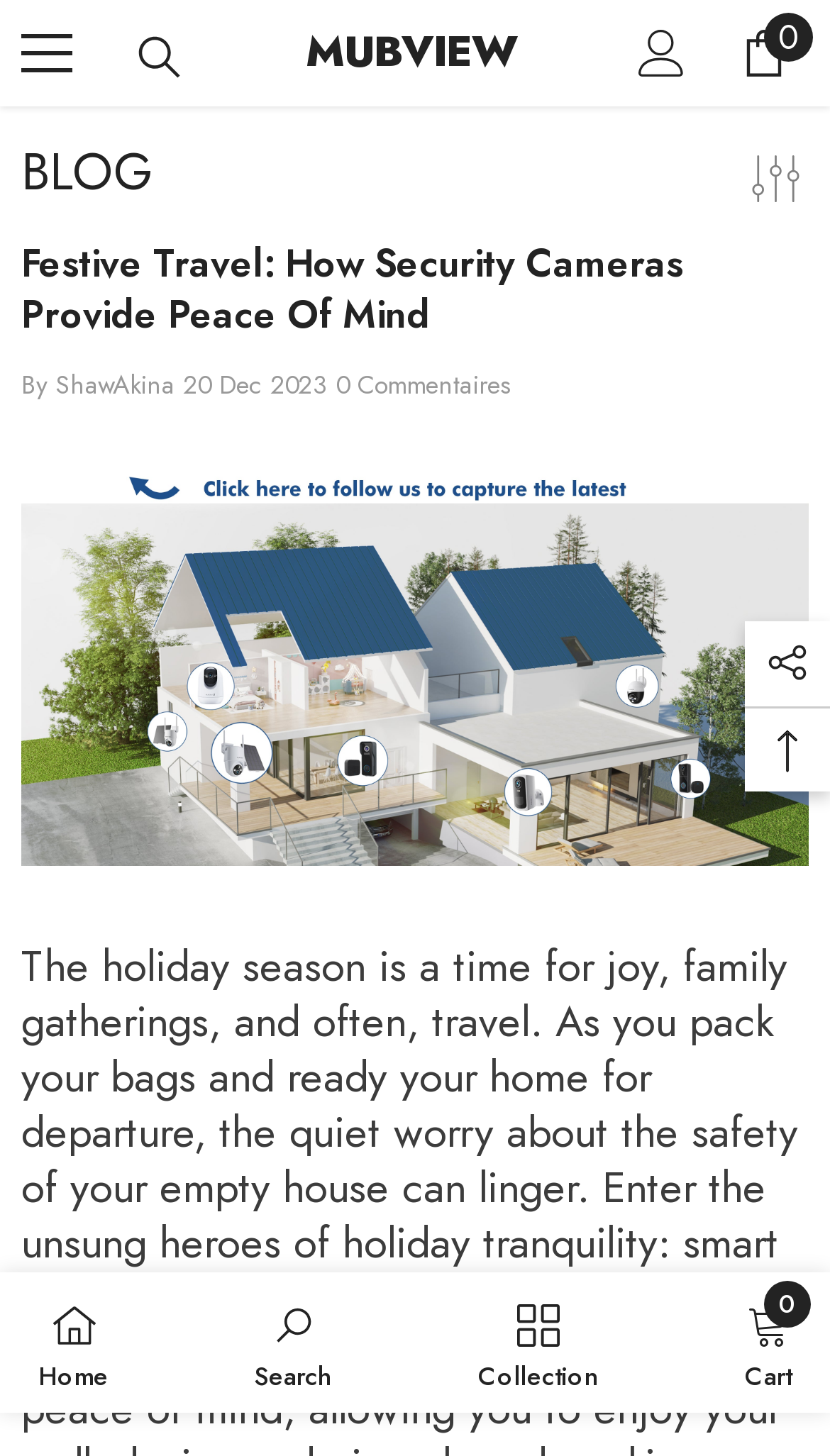Locate the bounding box coordinates of the element that needs to be clicked to carry out the instruction: "Search for something". The coordinates should be given as four float numbers ranging from 0 to 1, i.e., [left, top, right, bottom].

[0.161, 0.018, 0.223, 0.057]